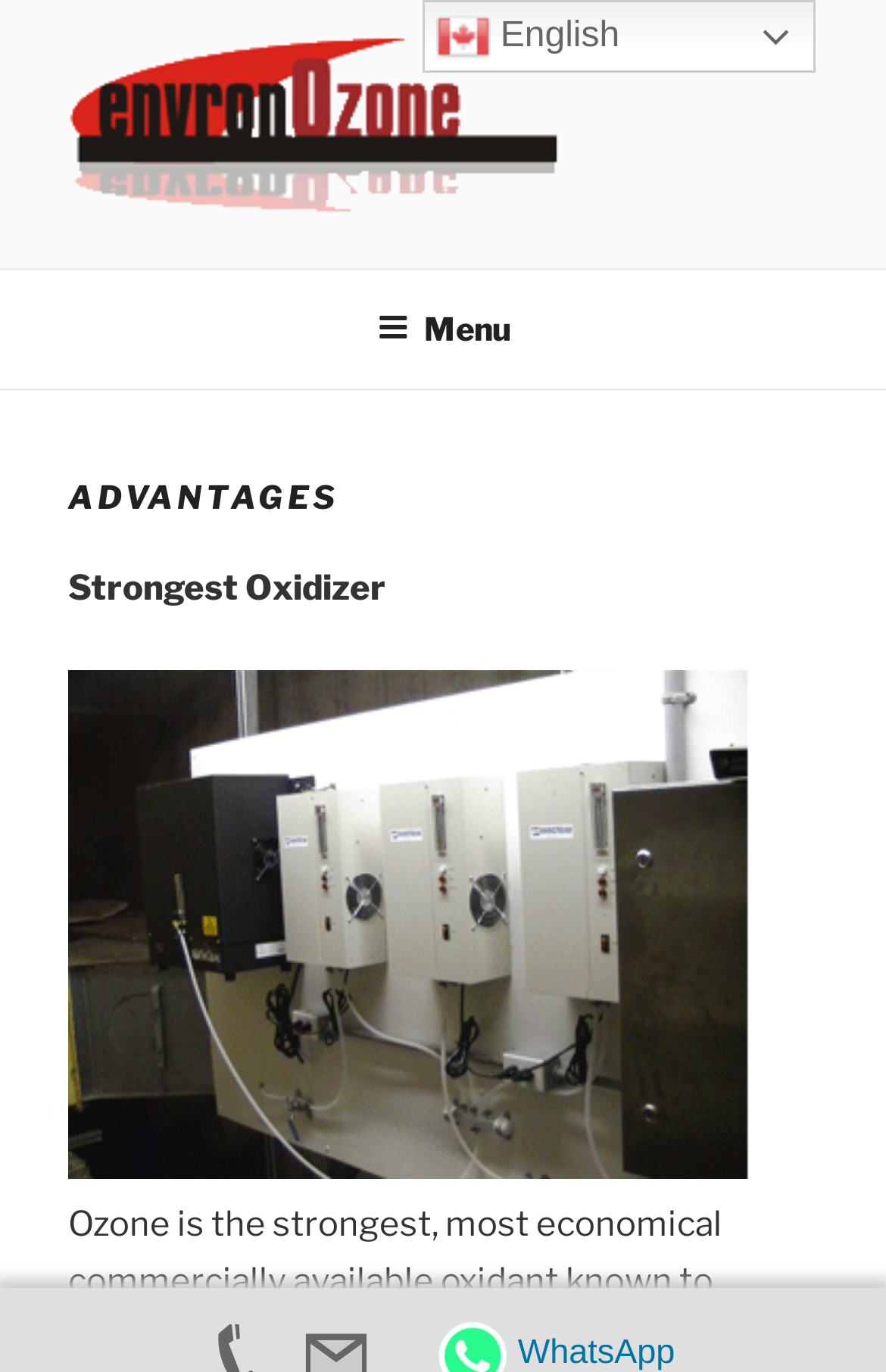What language is the website in? Analyze the screenshot and reply with just one word or a short phrase.

English